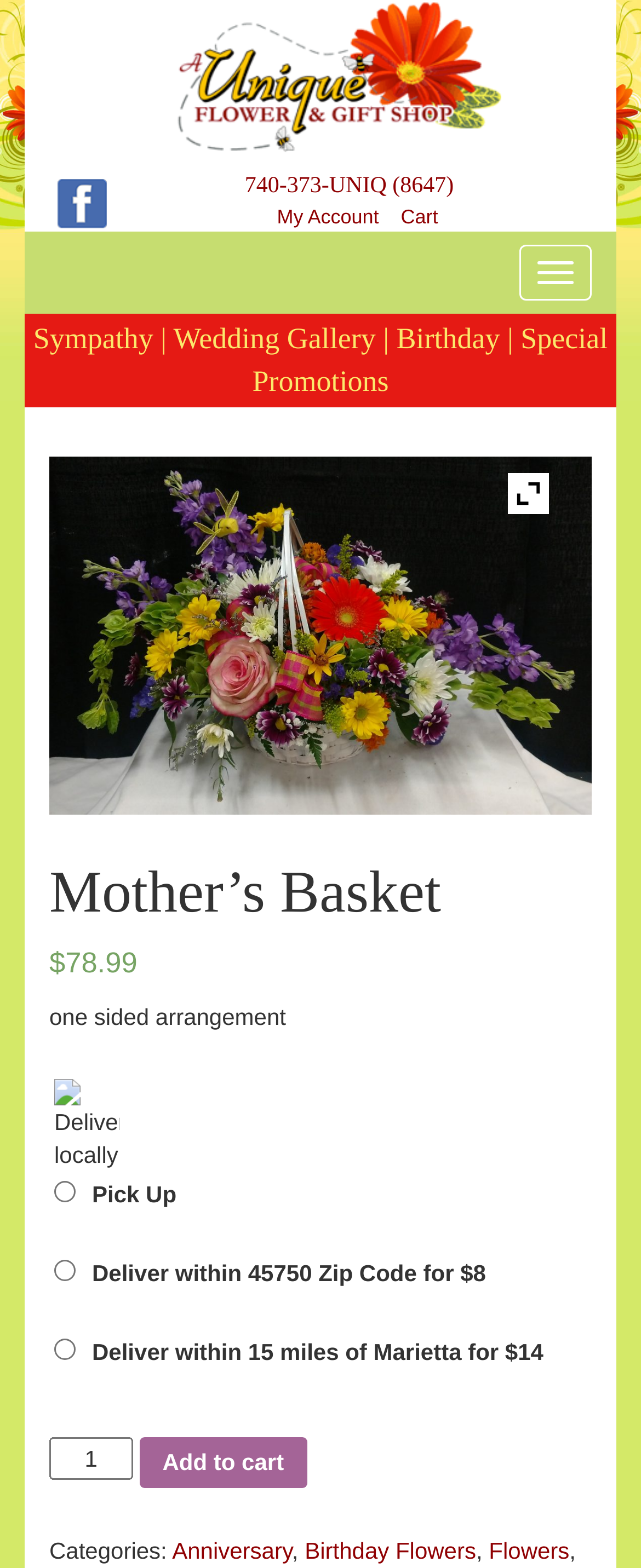Carefully examine the image and provide an in-depth answer to the question: What is the price of the product?

I found the price by looking at the StaticText element with the text '$78.99' which is likely the price of the product being displayed.